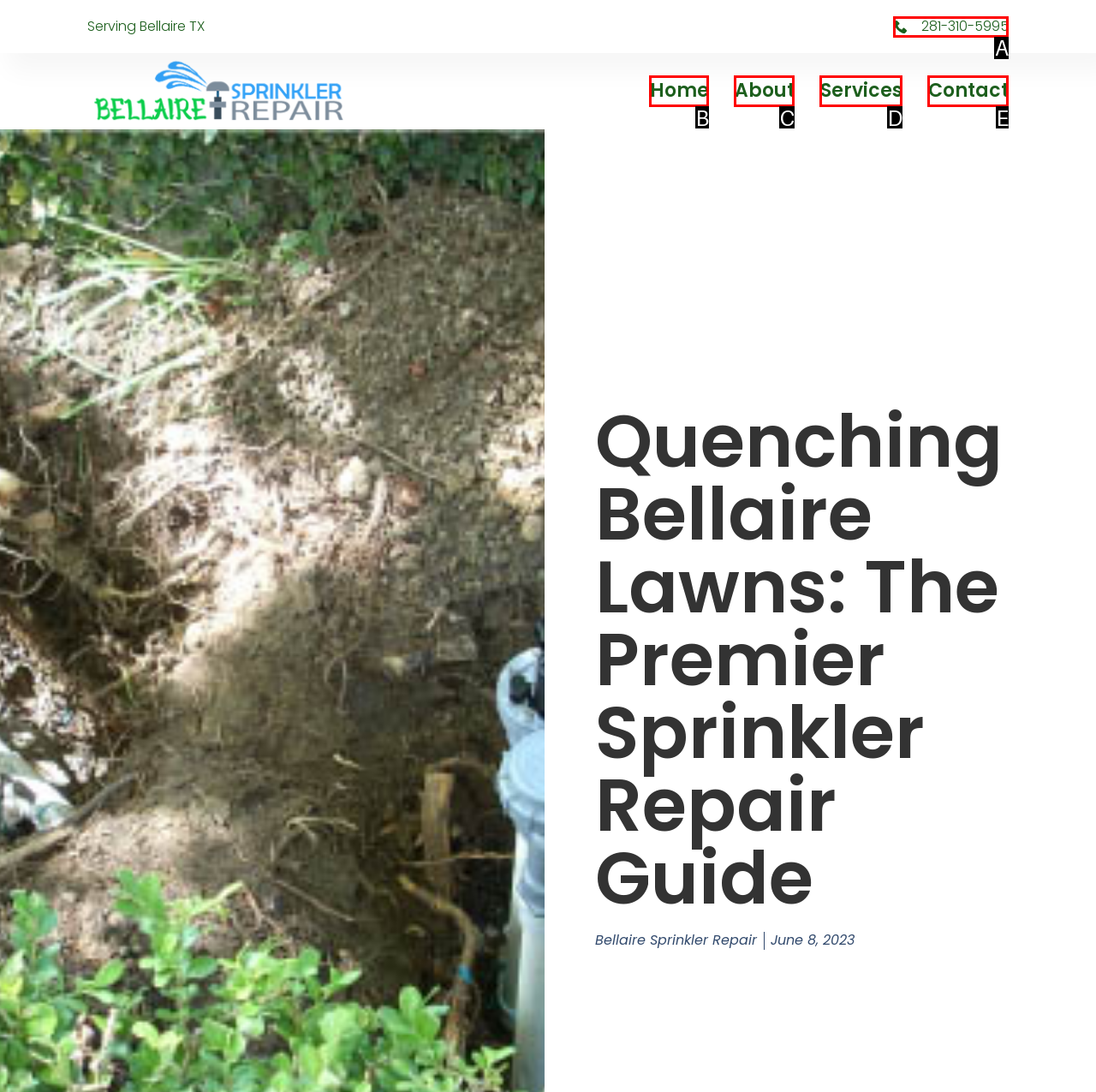Which lettered UI element aligns with this description: Home
Provide your answer using the letter from the available choices.

B